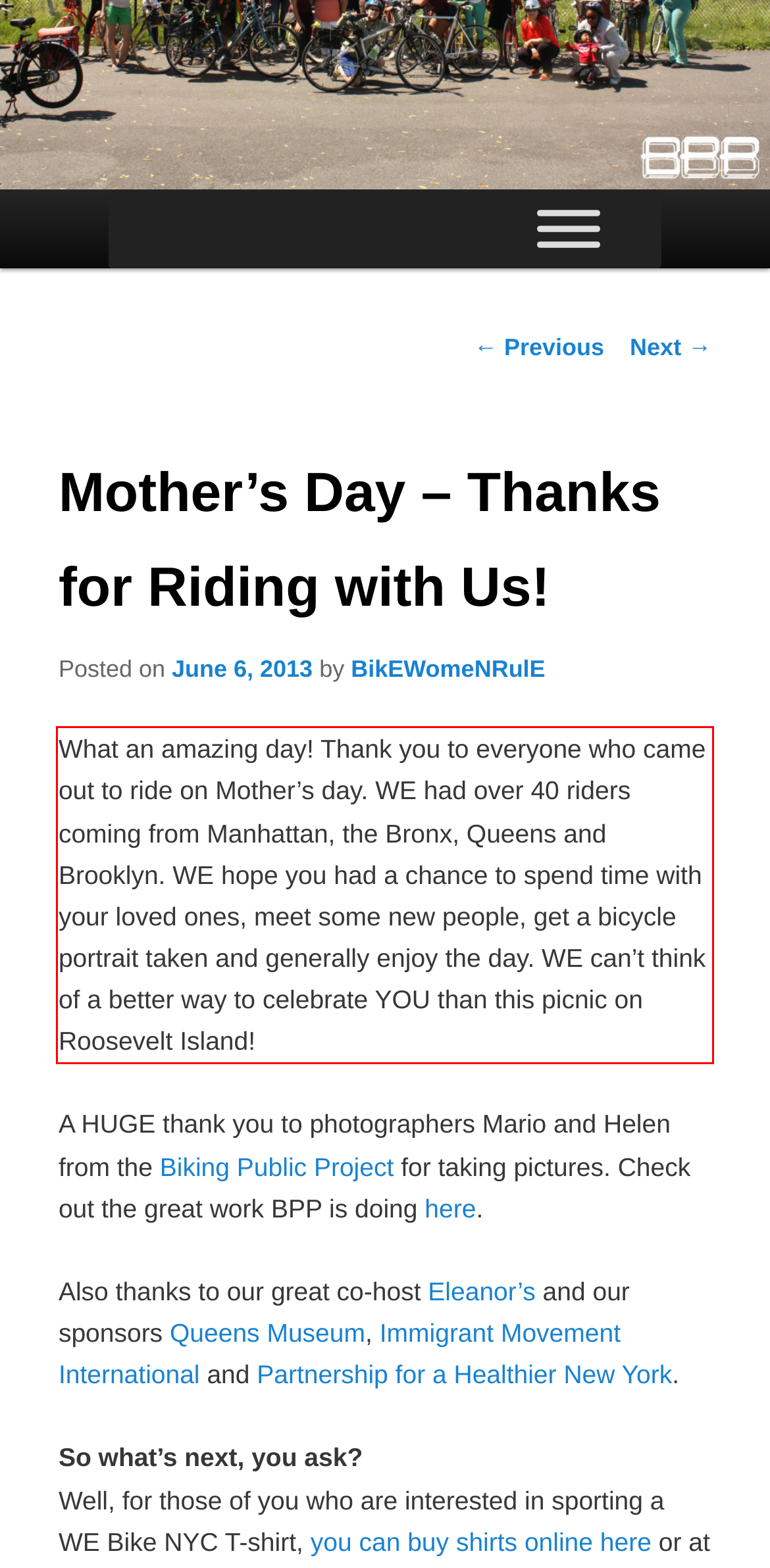Please examine the webpage screenshot containing a red bounding box and use OCR to recognize and output the text inside the red bounding box.

What an amazing day! Thank you to everyone who came out to ride on Mother’s day. WE had over 40 riders coming from Manhattan, the Bronx, Queens and Brooklyn. WE hope you had a chance to spend time with your loved ones, meet some new people, get a bicycle portrait taken and generally enjoy the day. WE can’t think of a better way to celebrate YOU than this picnic on Roosevelt Island!